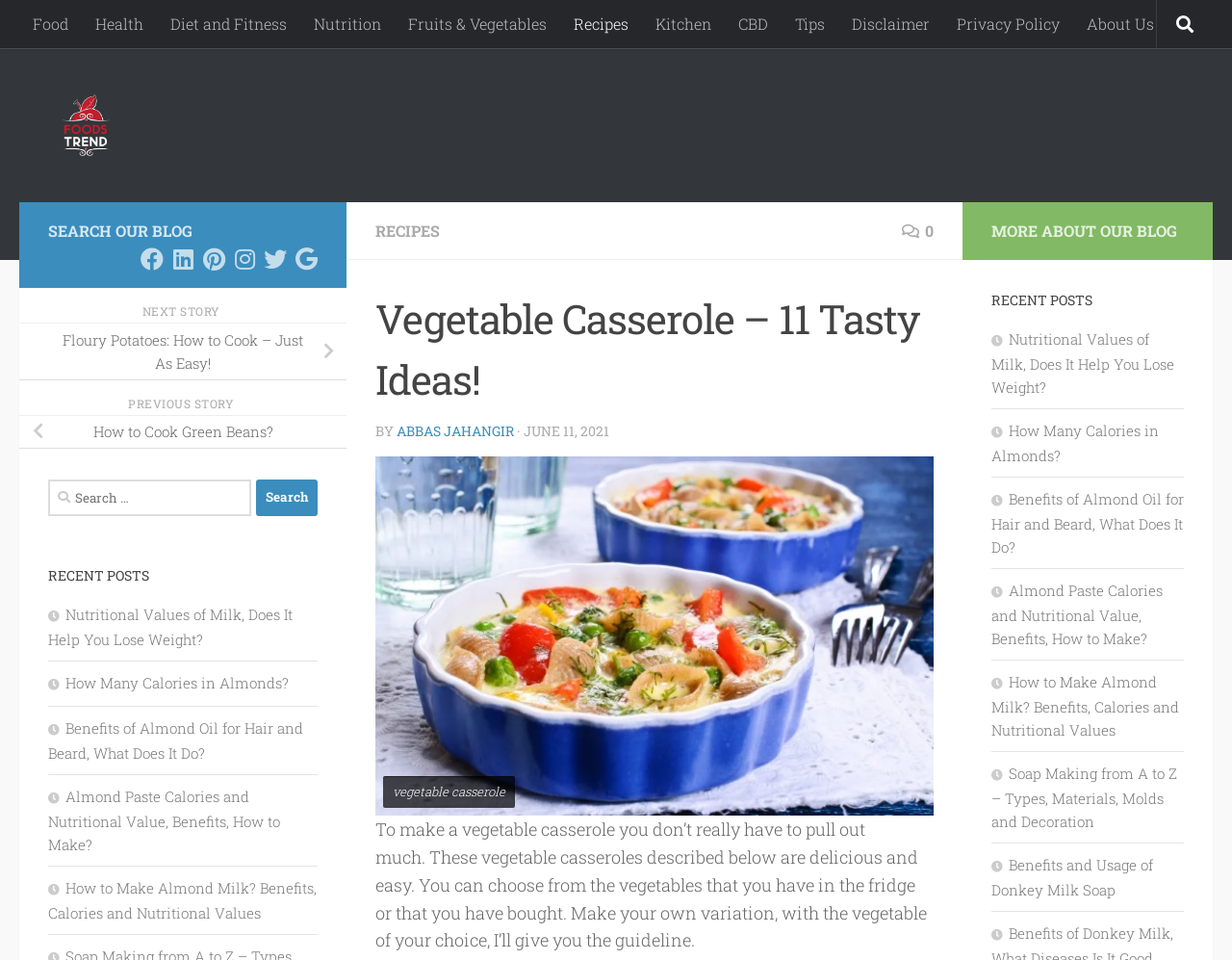Determine the bounding box coordinates of the clickable element to achieve the following action: 'Follow us on Facebook'. Provide the coordinates as four float values between 0 and 1, formatted as [left, top, right, bottom].

[0.114, 0.258, 0.133, 0.282]